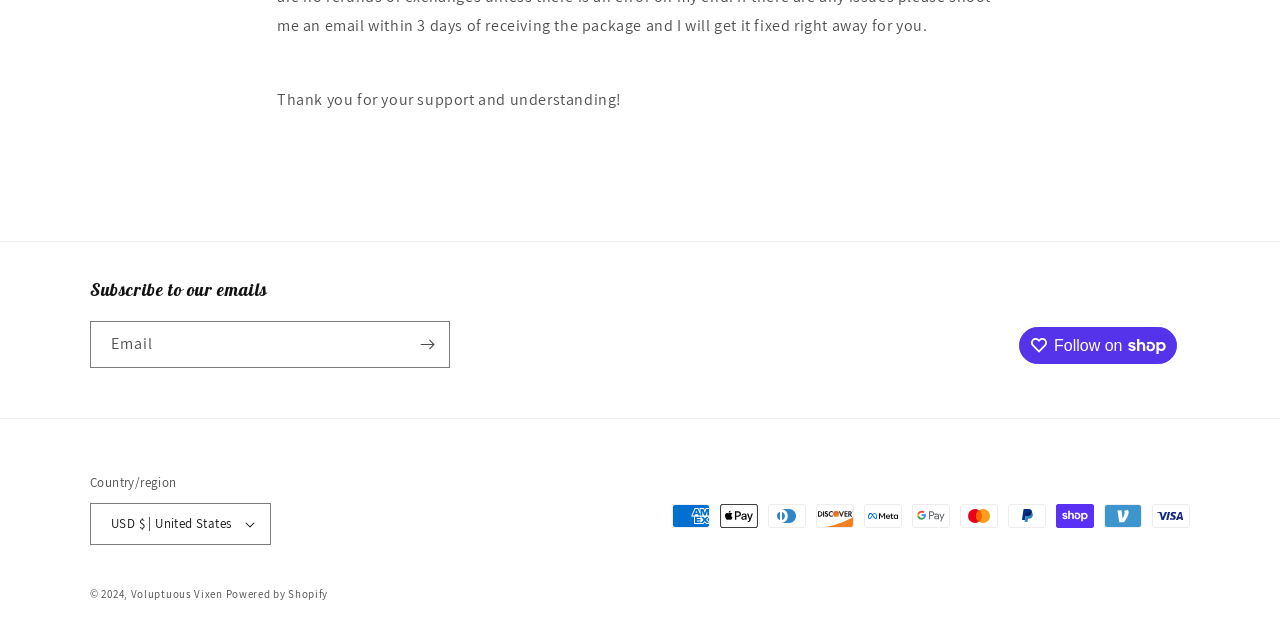Please provide the bounding box coordinate of the region that matches the element description: Powered by Shopify. Coordinates should be in the format (top-left x, top-left y, bottom-right x, bottom-right y) and all values should be between 0 and 1.

[0.176, 0.917, 0.256, 0.938]